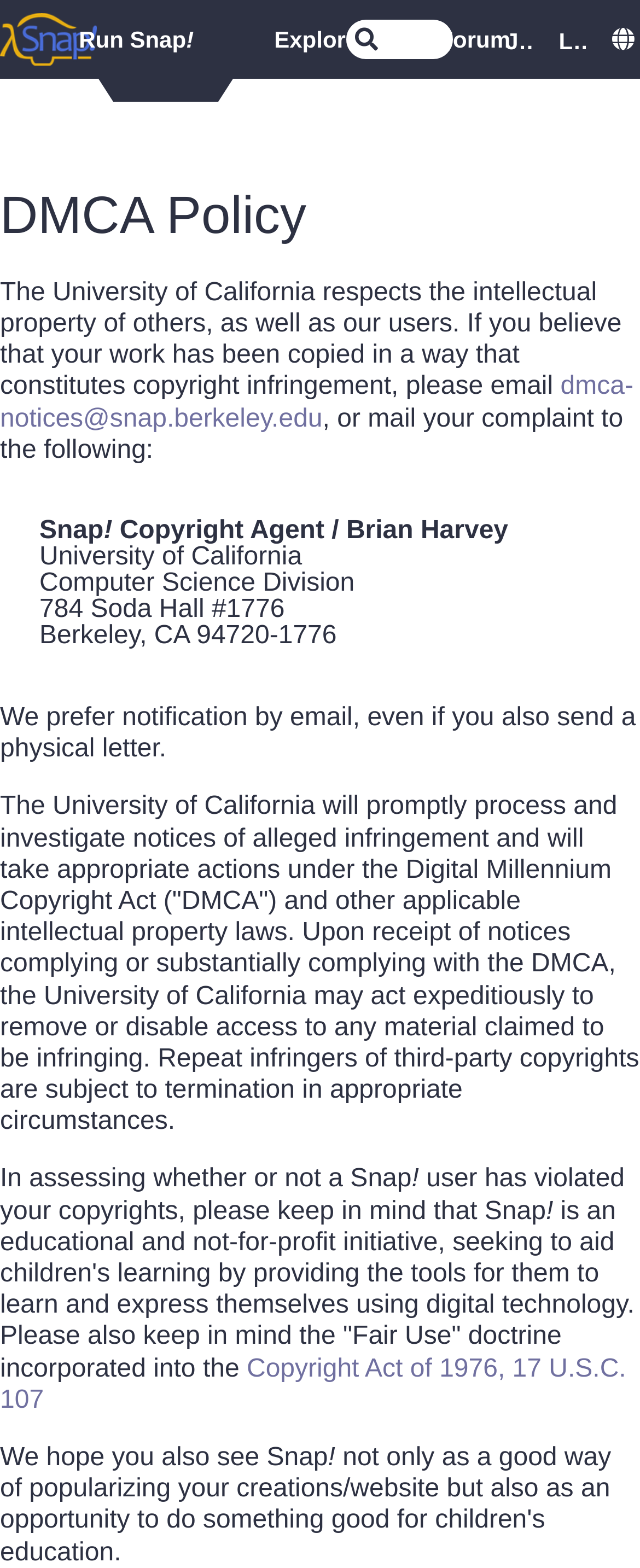Determine the bounding box coordinates of the region that needs to be clicked to achieve the task: "Run Snap!".

[0.083, 0.0, 0.343, 0.05]